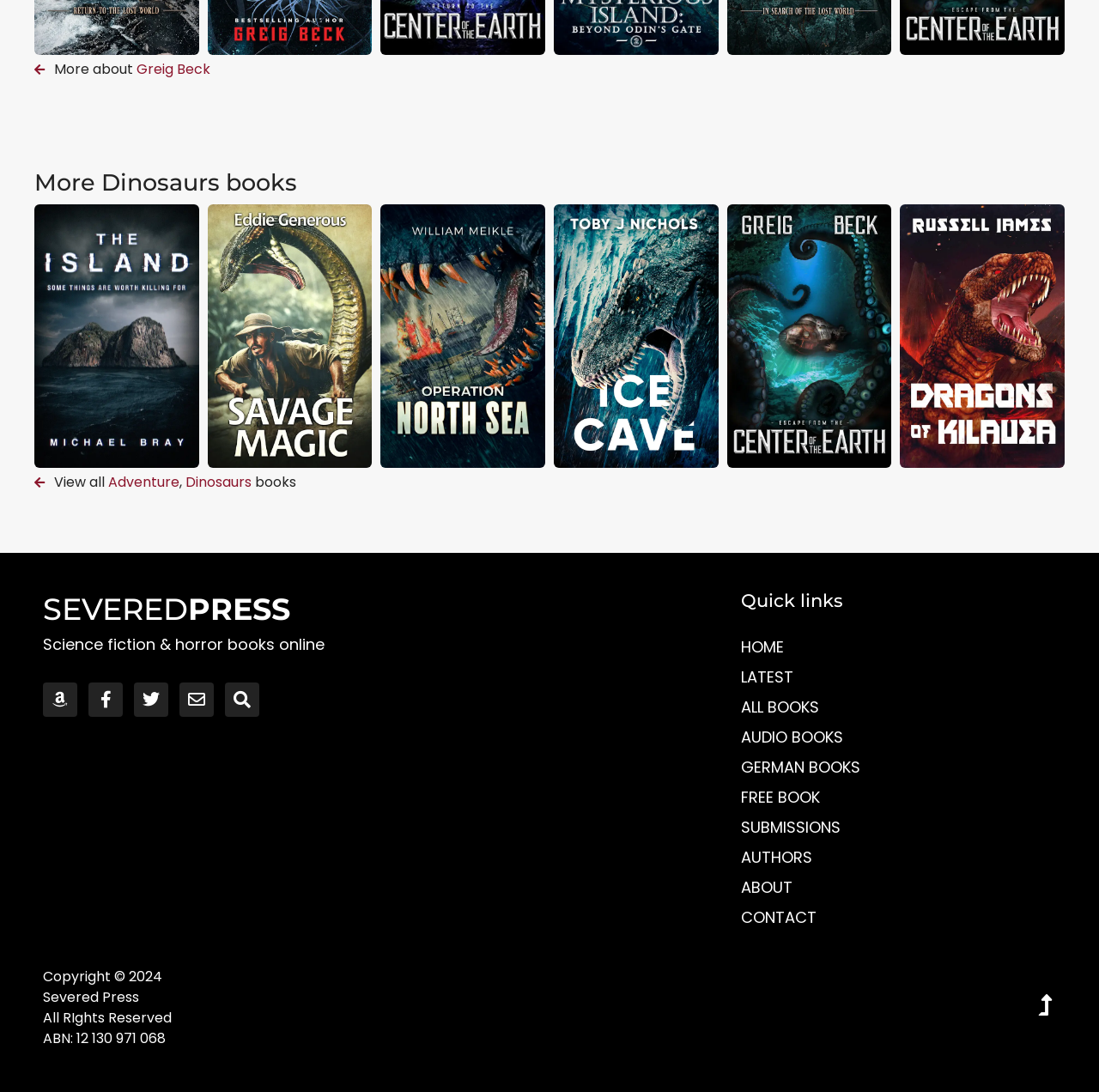How many book titles are listed on the webpage?
Carefully examine the image and provide a detailed answer to the question.

I counted the number of link elements with book titles, which are 'THE ISLAND', 'SAVAGE MAGIC', 'OPERATION: NORTH SEA: S-SQUAD BOOK 10', 'ICE CAVE', 'ESCAPE FROM THE CENTER OF THE EARTH', 'DRAGONS OF KILAUEA', and found that there are 8 book titles listed on the webpage.